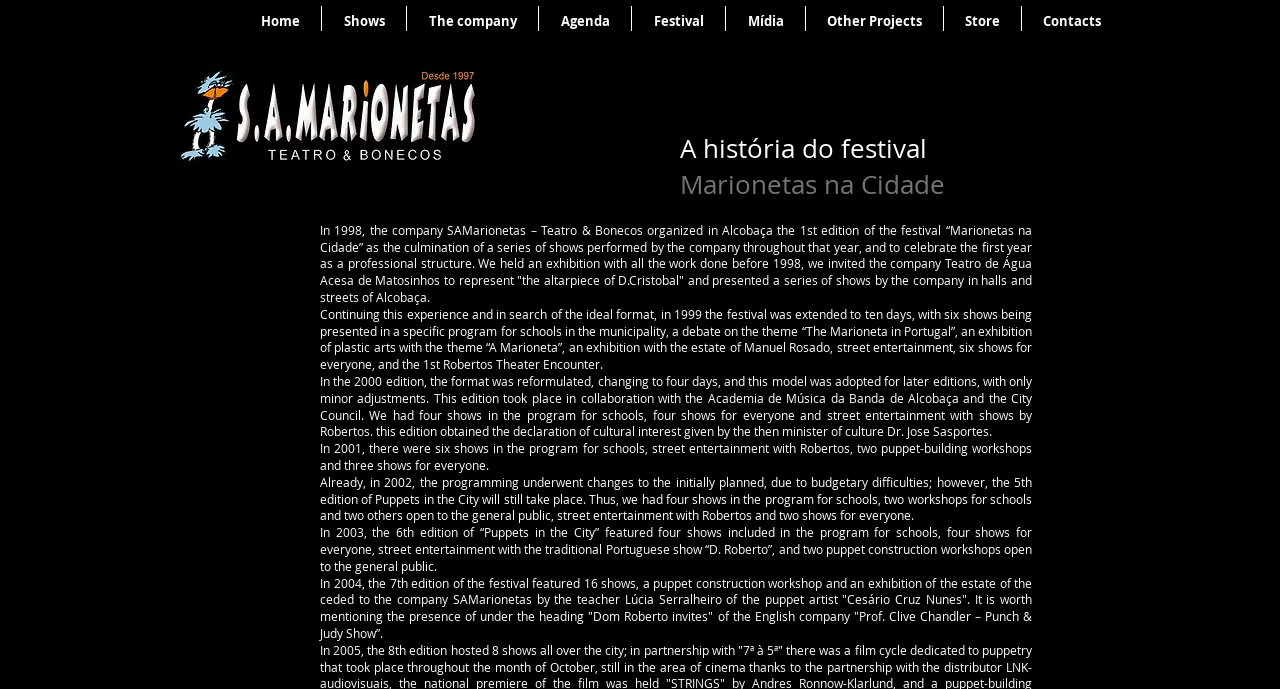Give a one-word or short-phrase answer to the following question: 
How many links are in the navigation menu?

10